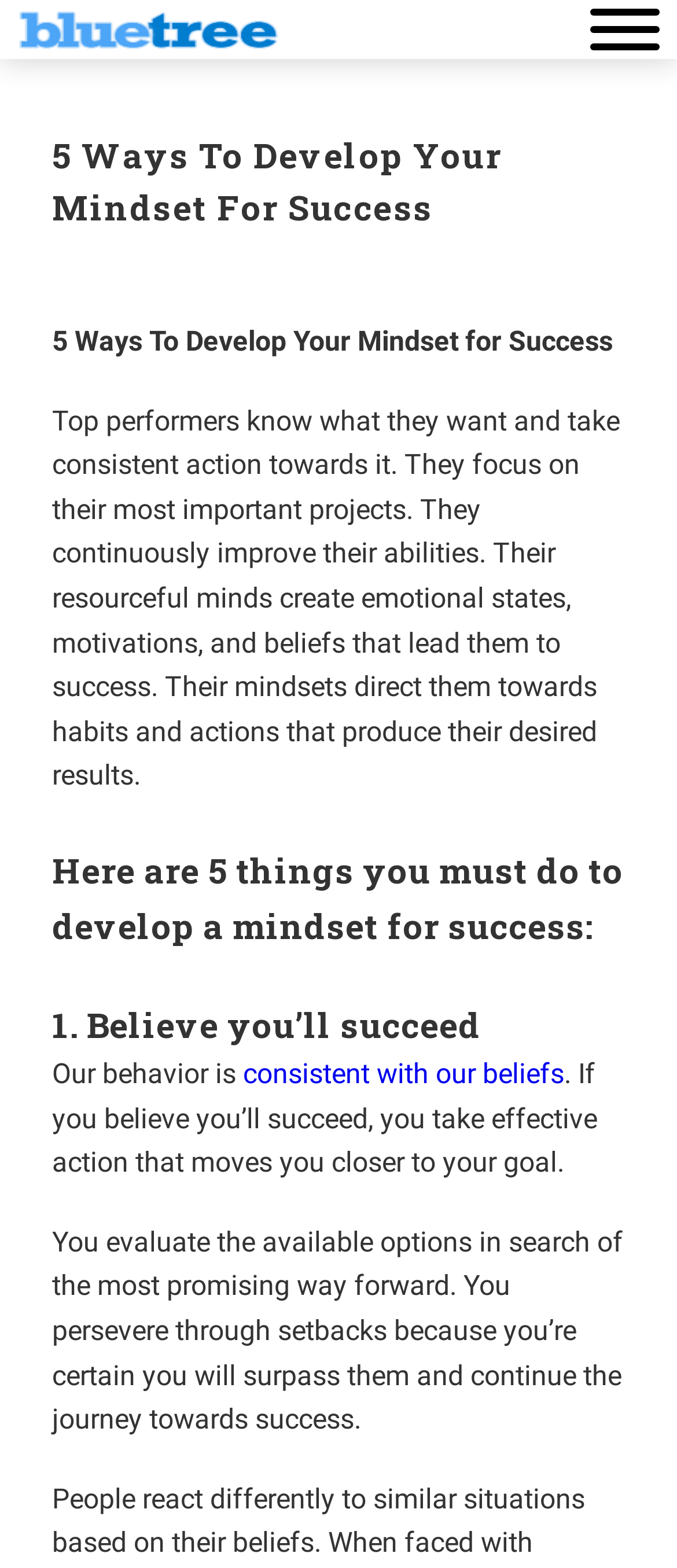Identify and provide the text of the main header on the webpage.

5 Ways To Develop Your Mindset For Success